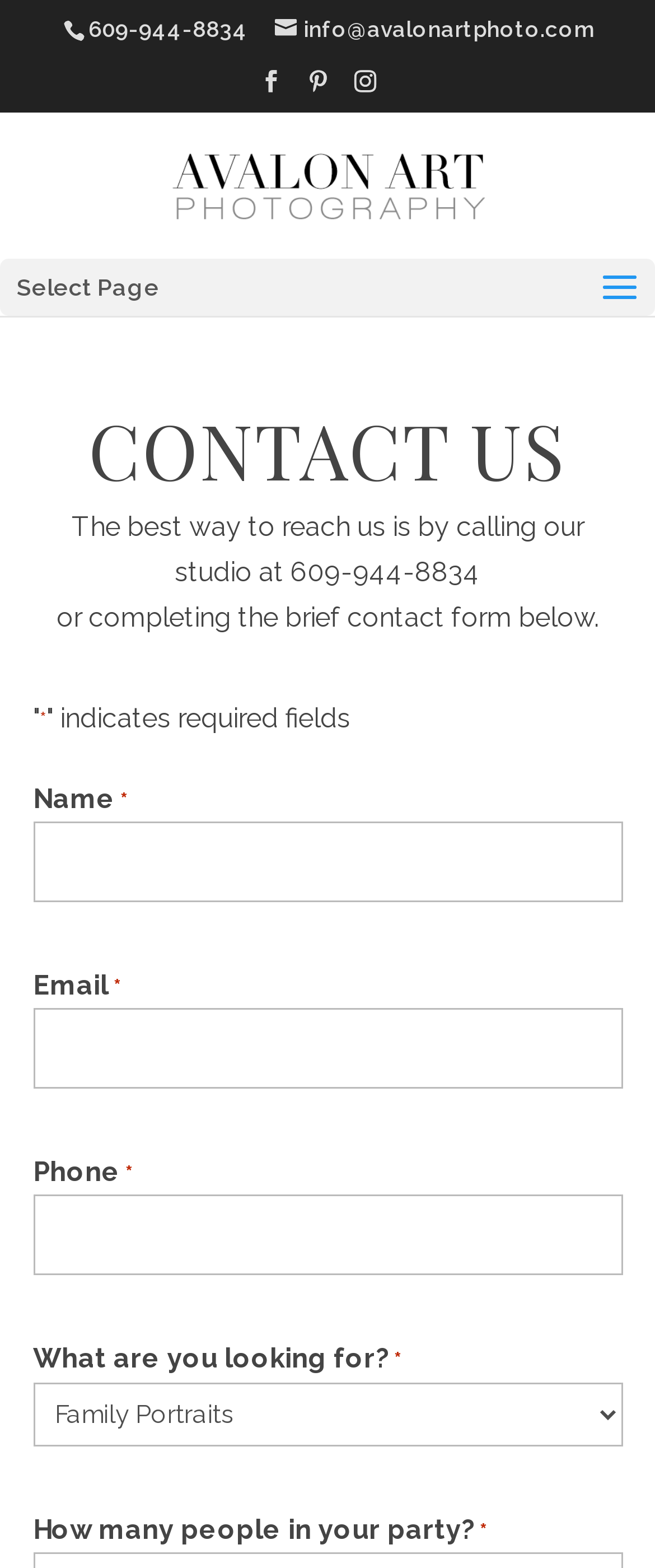Identify the bounding box coordinates of the section that should be clicked to achieve the task described: "Call the studio".

[0.096, 0.01, 0.412, 0.027]